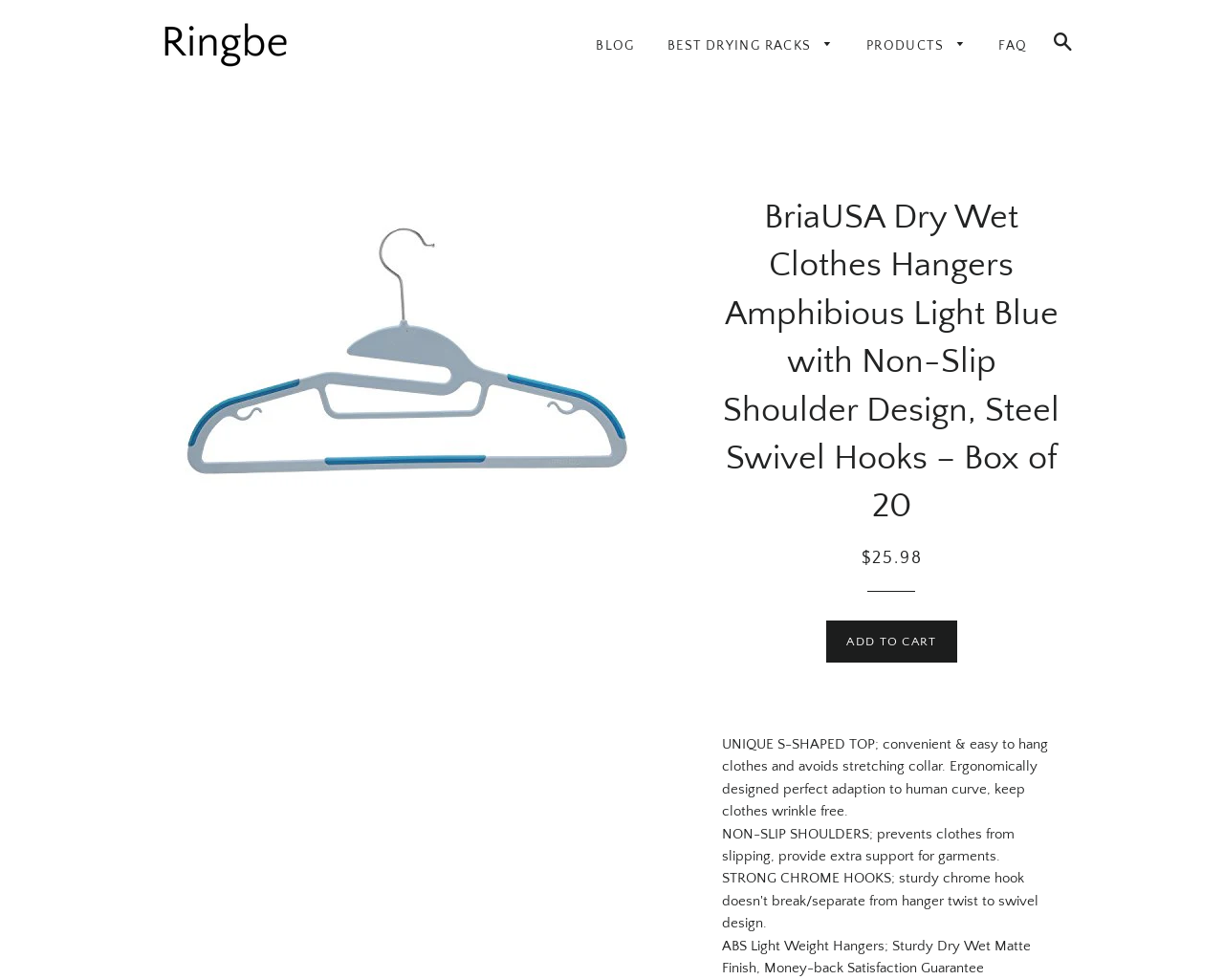Identify the bounding box coordinates for the UI element described as: "ADD TO CART".

[0.675, 0.633, 0.782, 0.676]